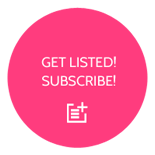What is the tone conveyed by the design of the button?
Please respond to the question with a detailed and well-explained answer.

The caption notes that the design of the button conveys a sense of urgency and opportunity, implying that the platform is encouraging users to take action quickly in order to participate or benefit from the service.